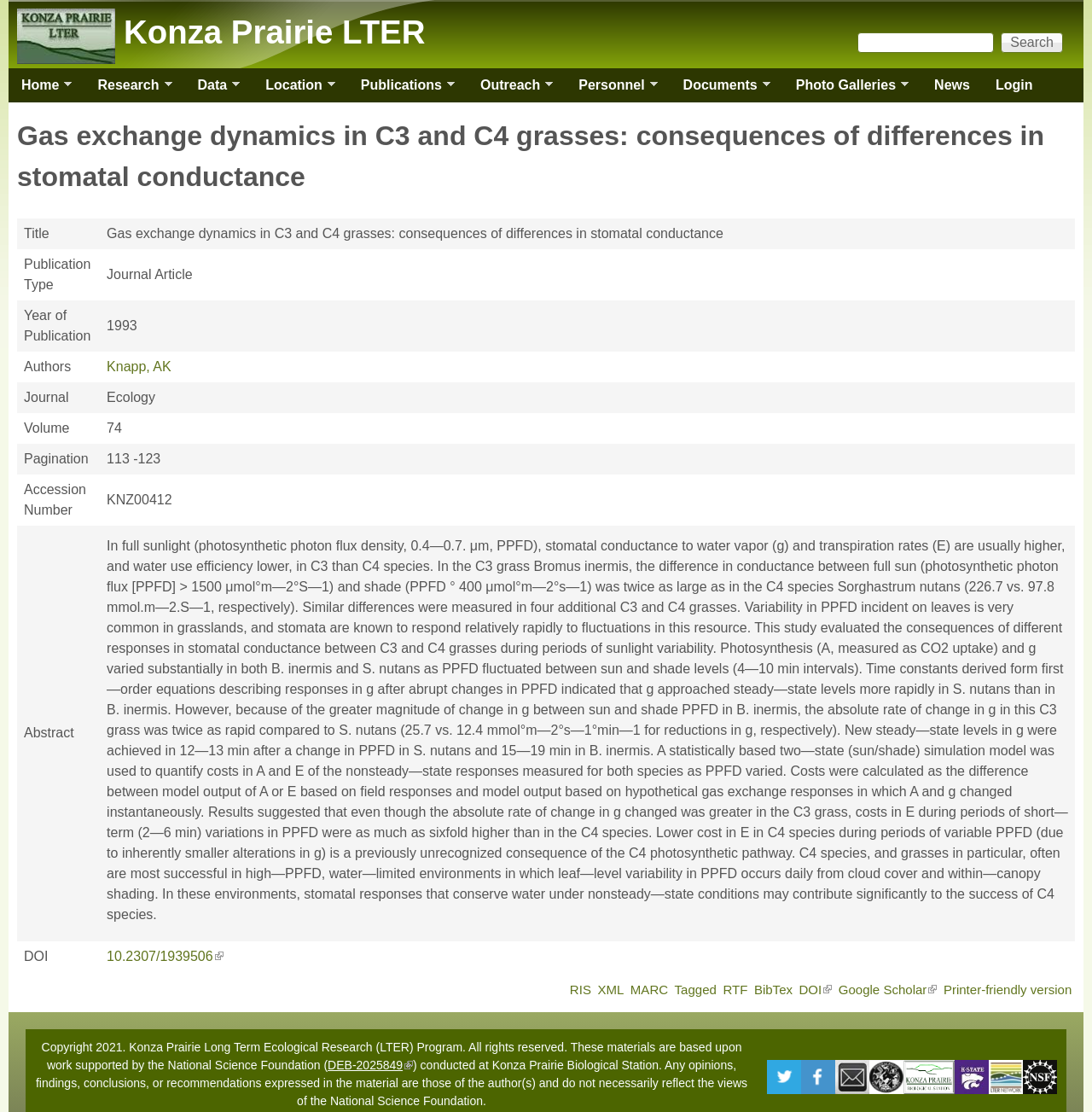Can you pinpoint the bounding box coordinates for the clickable element required for this instruction: "Print the publication in a printer-friendly version"? The coordinates should be four float numbers between 0 and 1, i.e., [left, top, right, bottom].

[0.864, 0.883, 0.981, 0.896]